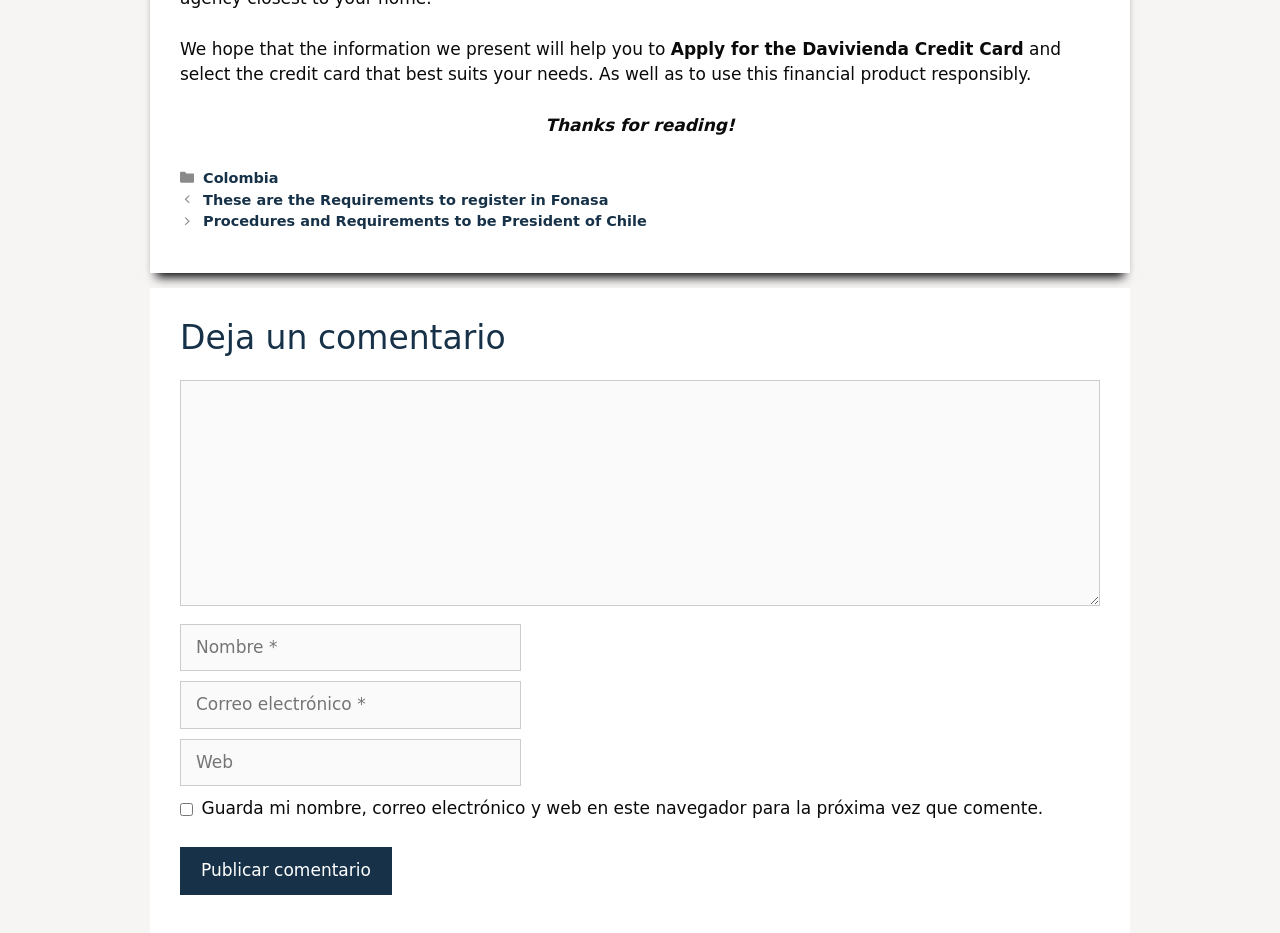Can you identify the bounding box coordinates of the clickable region needed to carry out this instruction: 'Click the button to publish your comment'? The coordinates should be four float numbers within the range of 0 to 1, stated as [left, top, right, bottom].

[0.141, 0.908, 0.306, 0.959]